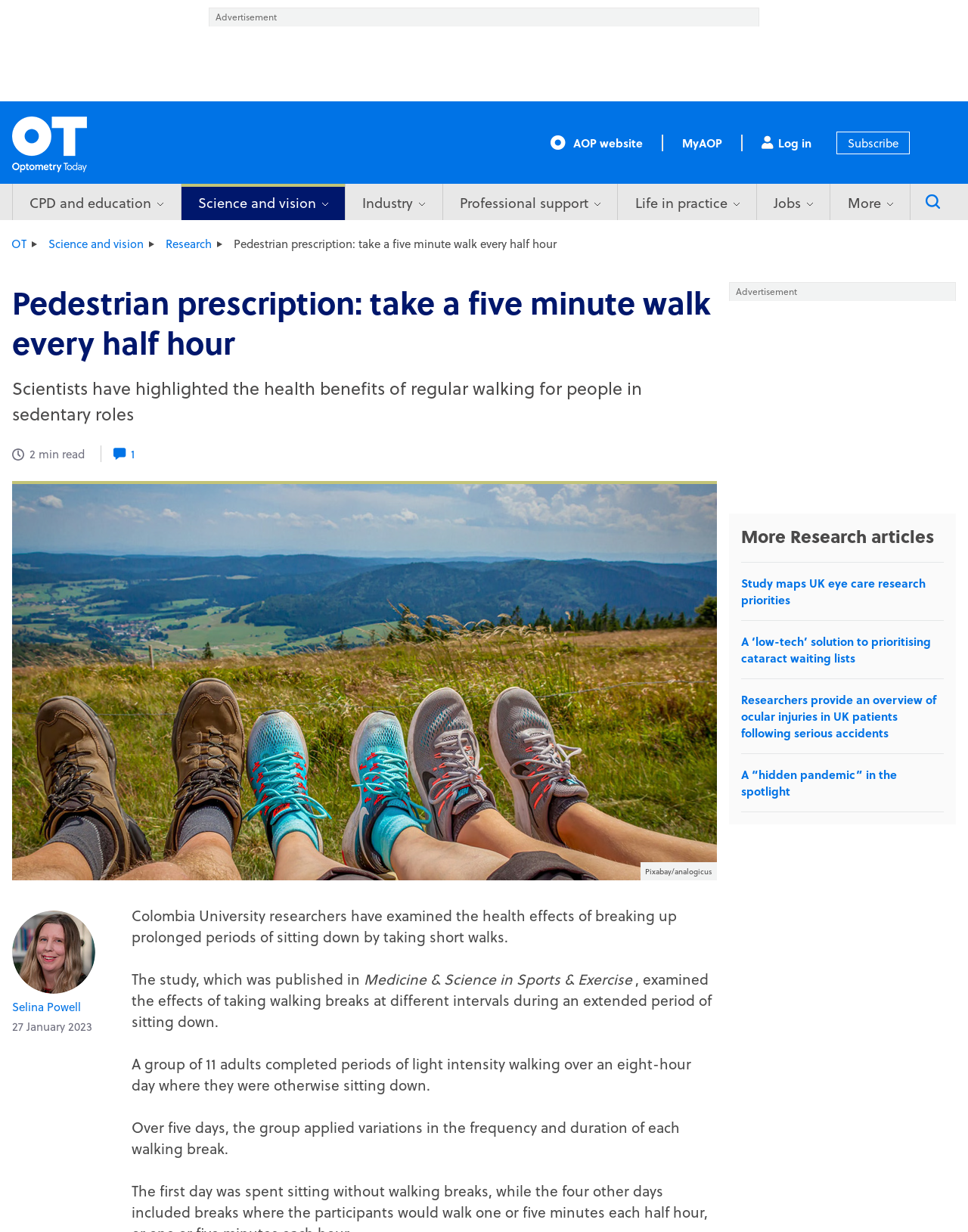Specify the bounding box coordinates of the region I need to click to perform the following instruction: "Log in". The coordinates must be four float numbers in the range of 0 to 1, i.e., [left, top, right, bottom].

[0.477, 0.048, 0.52, 0.066]